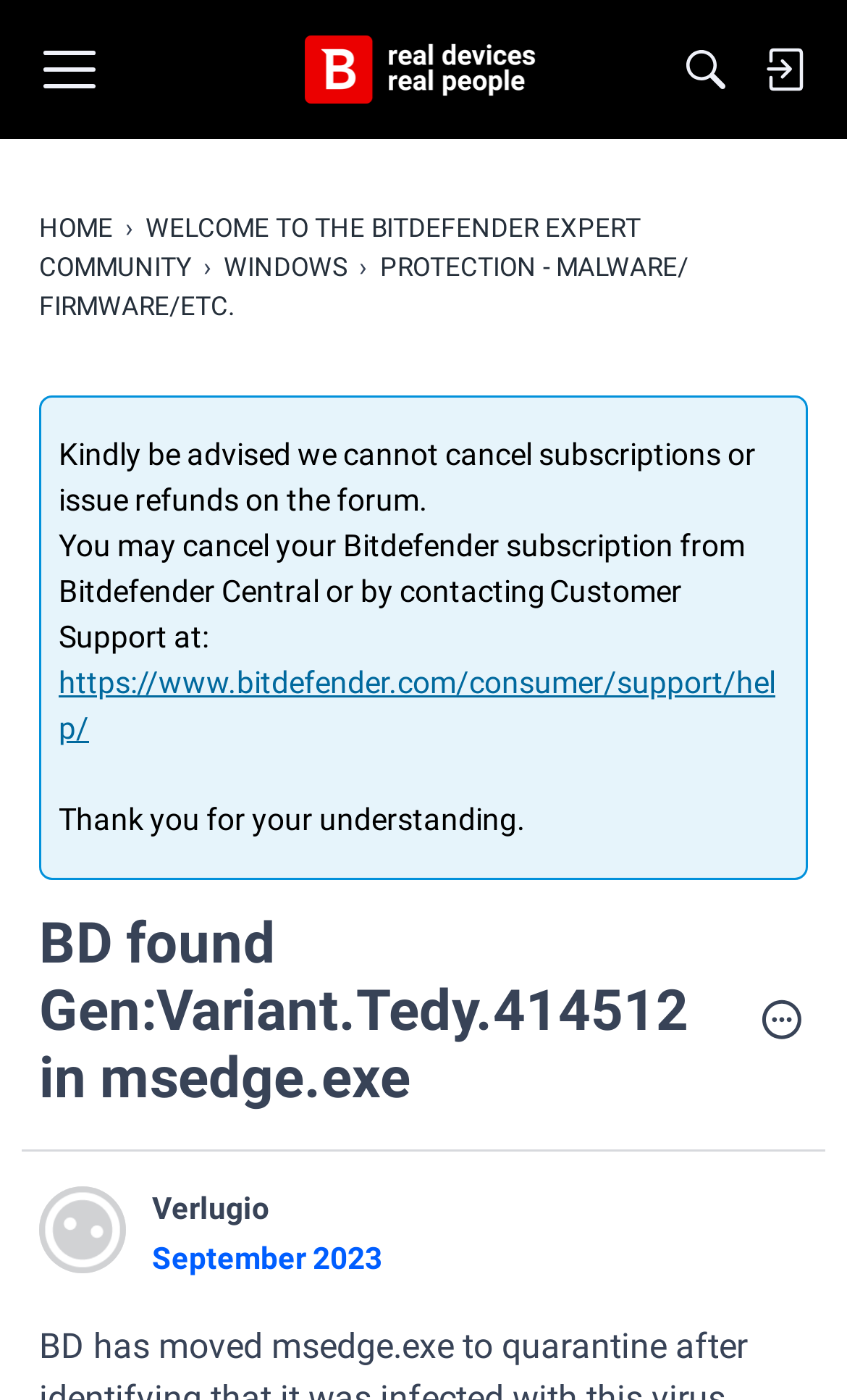Determine the bounding box for the UI element described here: "parent_node: Menu title="Sign In"".

[0.879, 0.0, 0.972, 0.099]